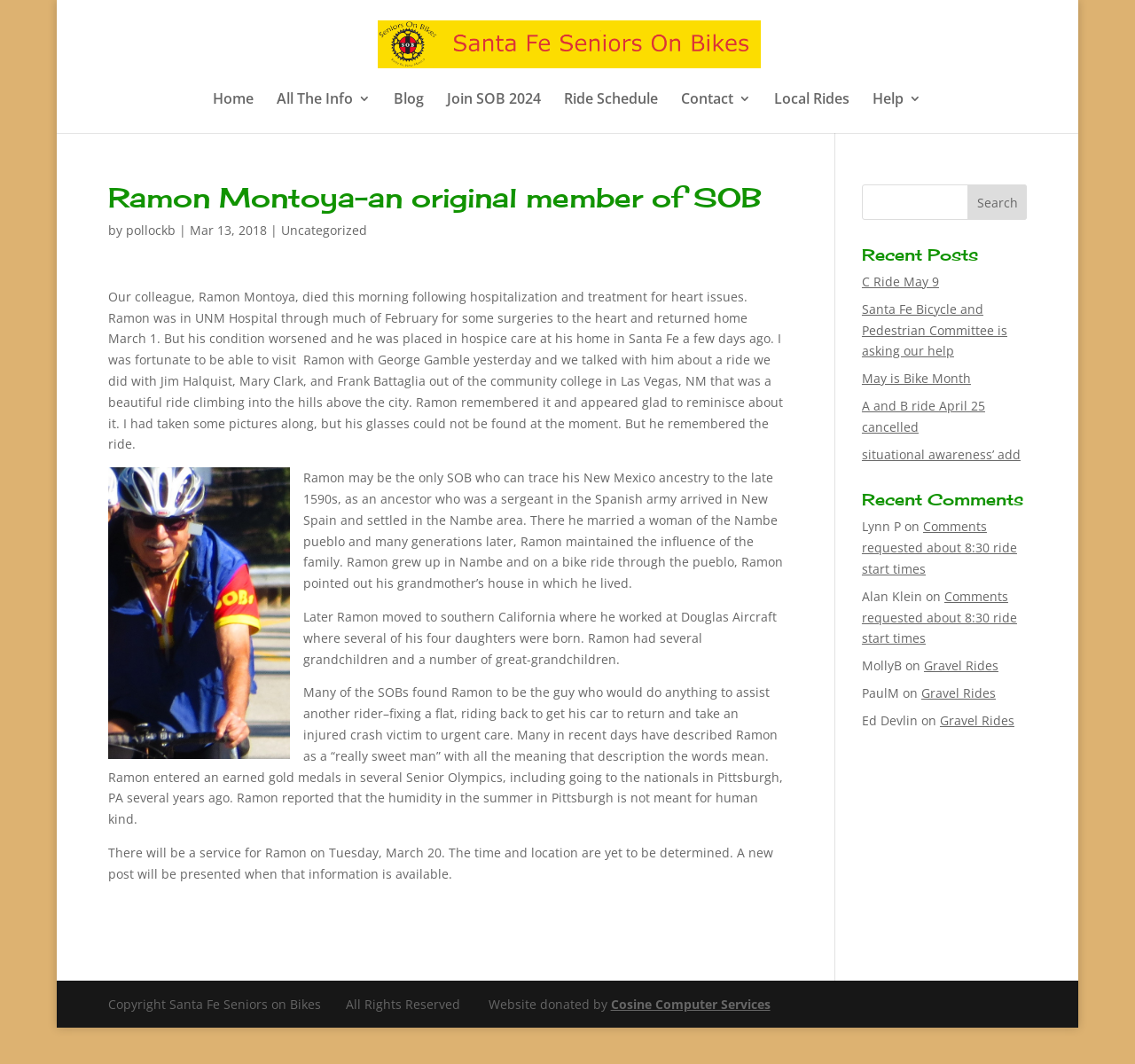Summarize the webpage with a detailed and informative caption.

This webpage is about Ramon Montoya, an original member of Santa Fe Seniors on Bikes (SOB). At the top, there is a logo and a link to the organization's homepage. Below that, there is a navigation menu with links to various pages, including "Home", "Blog", "Join SOB 2024", "Ride Schedule", "Contact", "Local Rides", and "Help".

The main content of the page is an article about Ramon Montoya, who passed away in 2018. The article is divided into several paragraphs, which describe Ramon's life, his involvement with SOB, and his passing. There are also links to other articles and categories, such as "Uncategorized".

On the right side of the page, there is a search bar with a button labeled "Search". Below that, there are headings for "Recent Posts" and "Recent Comments". Under "Recent Posts", there are links to several articles, including "C Ride May 9", "Santa Fe Bicycle and Pedestrian Committee is asking our help", and "May is Bike Month". Under "Recent Comments", there are comments from various users, including Lynn P, Alan Klein, and MollyB, with links to the articles they commented on.

At the bottom of the page, there is a copyright notice and a link to the website's donor, Cosine Computer Services.